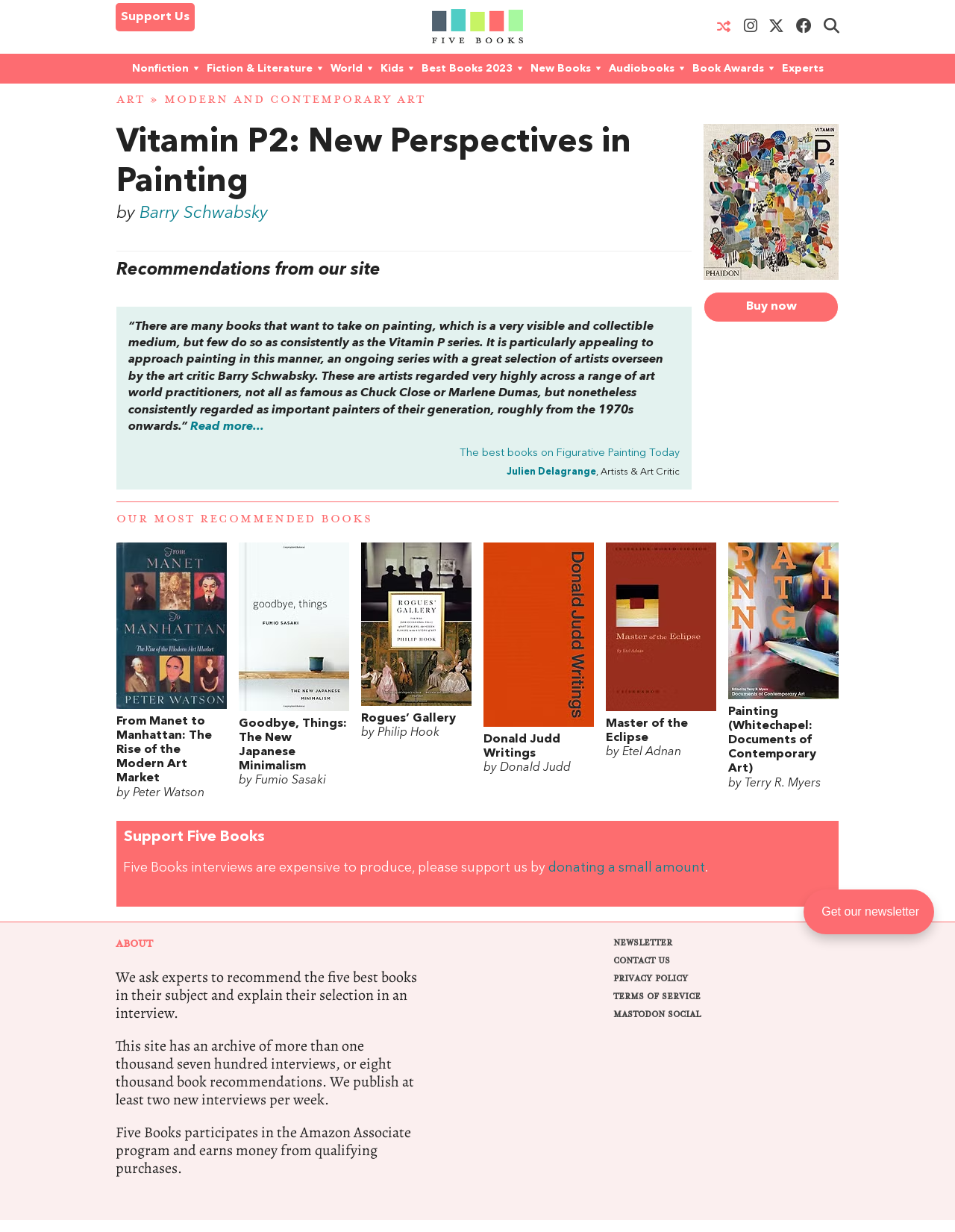Find the coordinates for the bounding box of the element with this description: "Kids".

[0.394, 0.044, 0.437, 0.068]